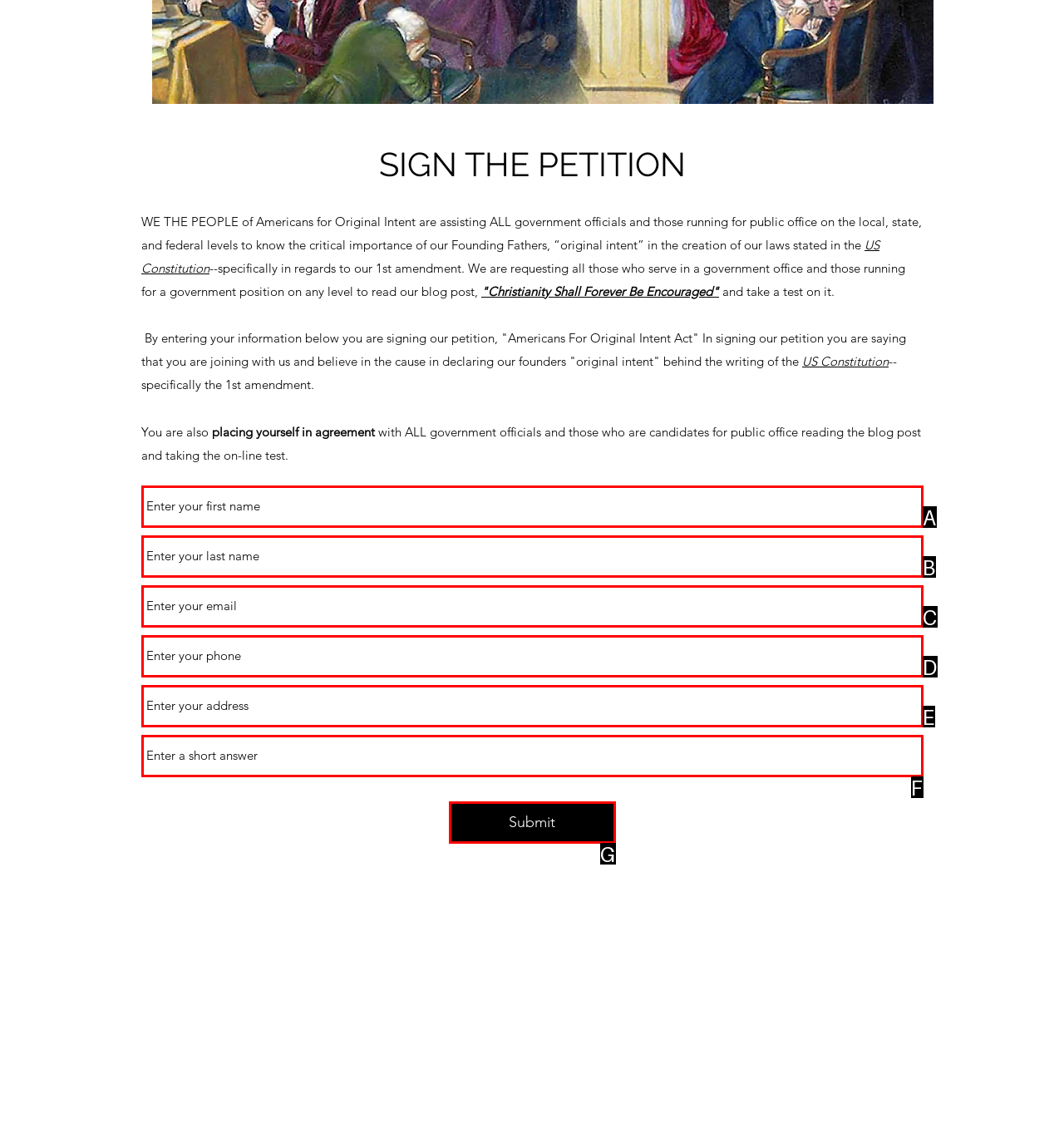Tell me the letter of the option that corresponds to the description: Submit
Answer using the letter from the given choices directly.

G